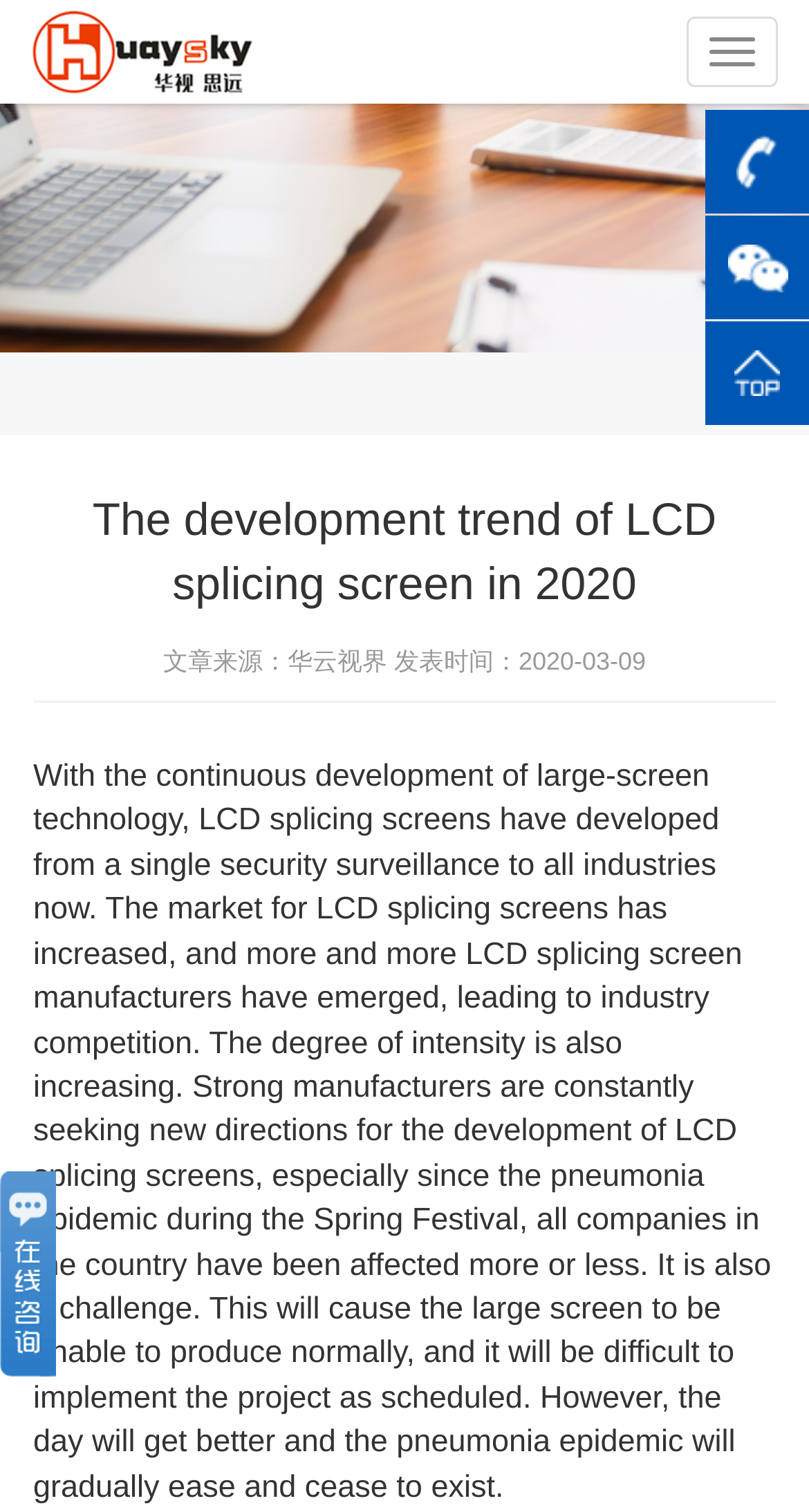What was the challenge faced by companies during the Spring Festival?
Using the image as a reference, give an elaborate response to the question.

The static text 'especially since the pneumonia epidemic during the Spring Festival, all companies in the country have been affected more or less.' indicates that the challenge faced by companies during the Spring Festival was the pneumonia epidemic.